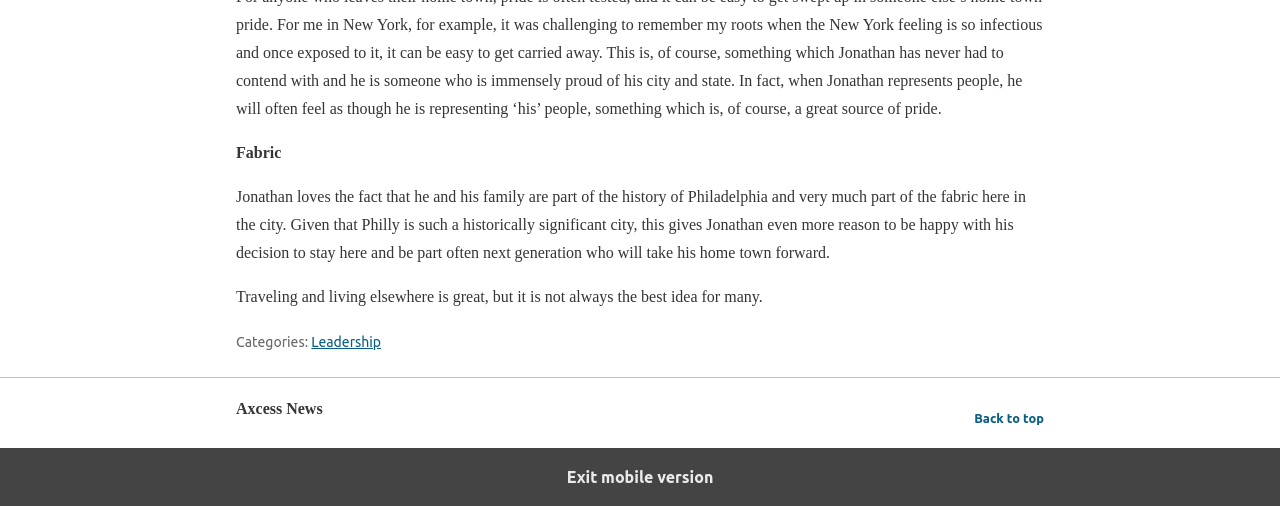What is the category mentioned?
Based on the image, give a concise answer in the form of a single word or short phrase.

Leadership